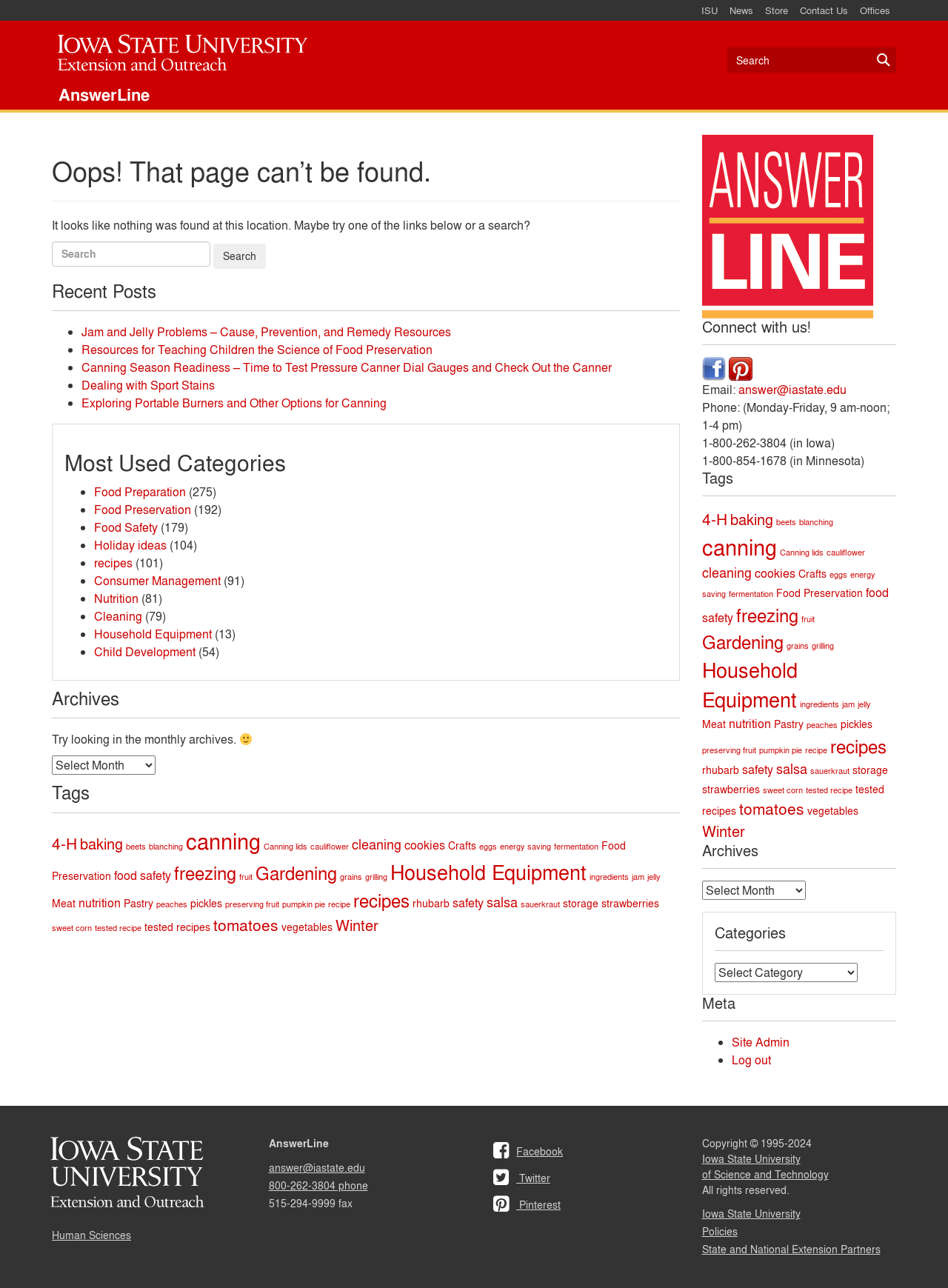Provide a brief response in the form of a single word or phrase:
What is the name of the university?

Iowa State University